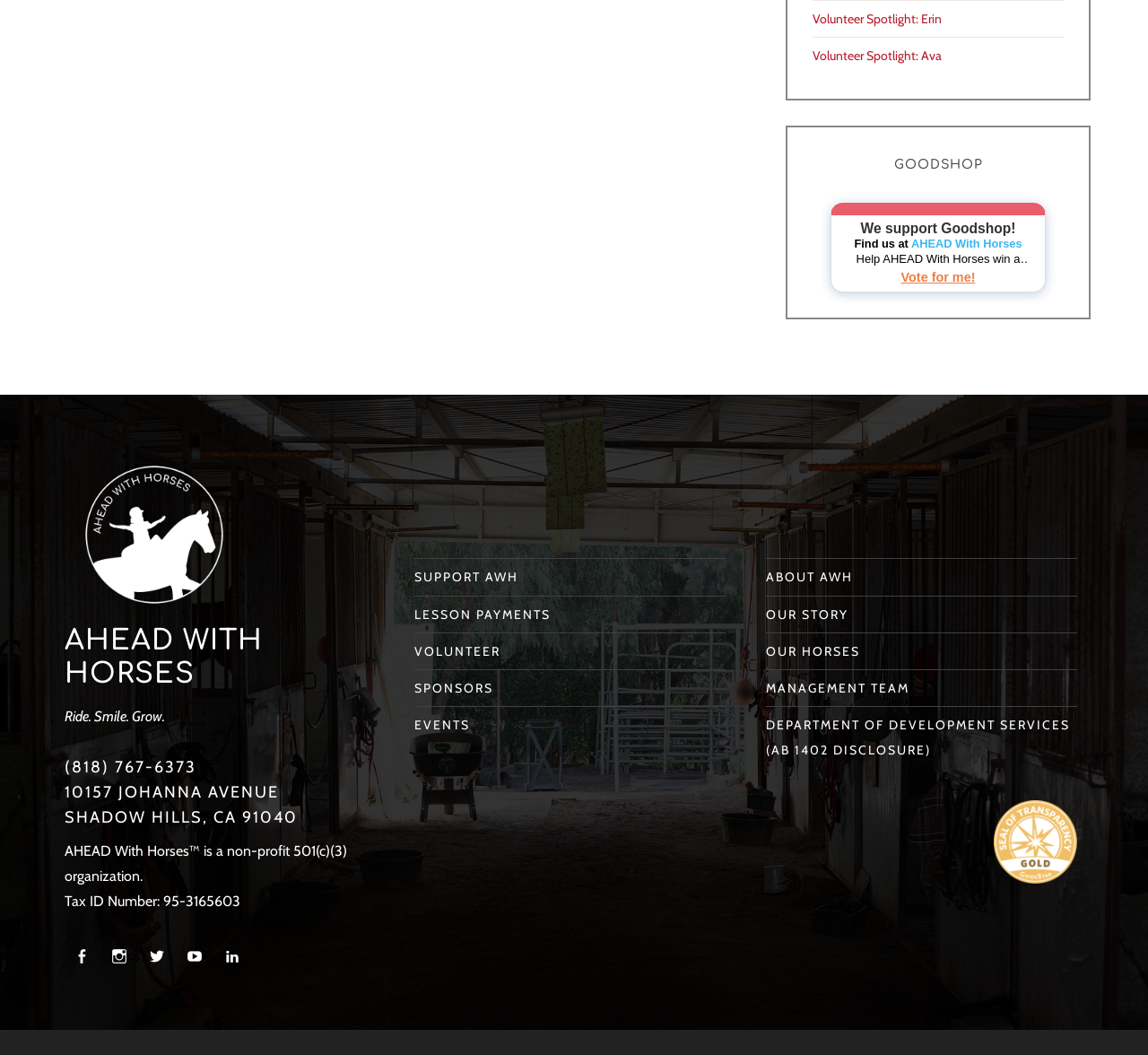Given the webpage screenshot and the description, determine the bounding box coordinates (top-left x, top-left y, bottom-right x, bottom-right y) that define the location of the UI element matching this description: Support AWH

[0.361, 0.539, 0.452, 0.556]